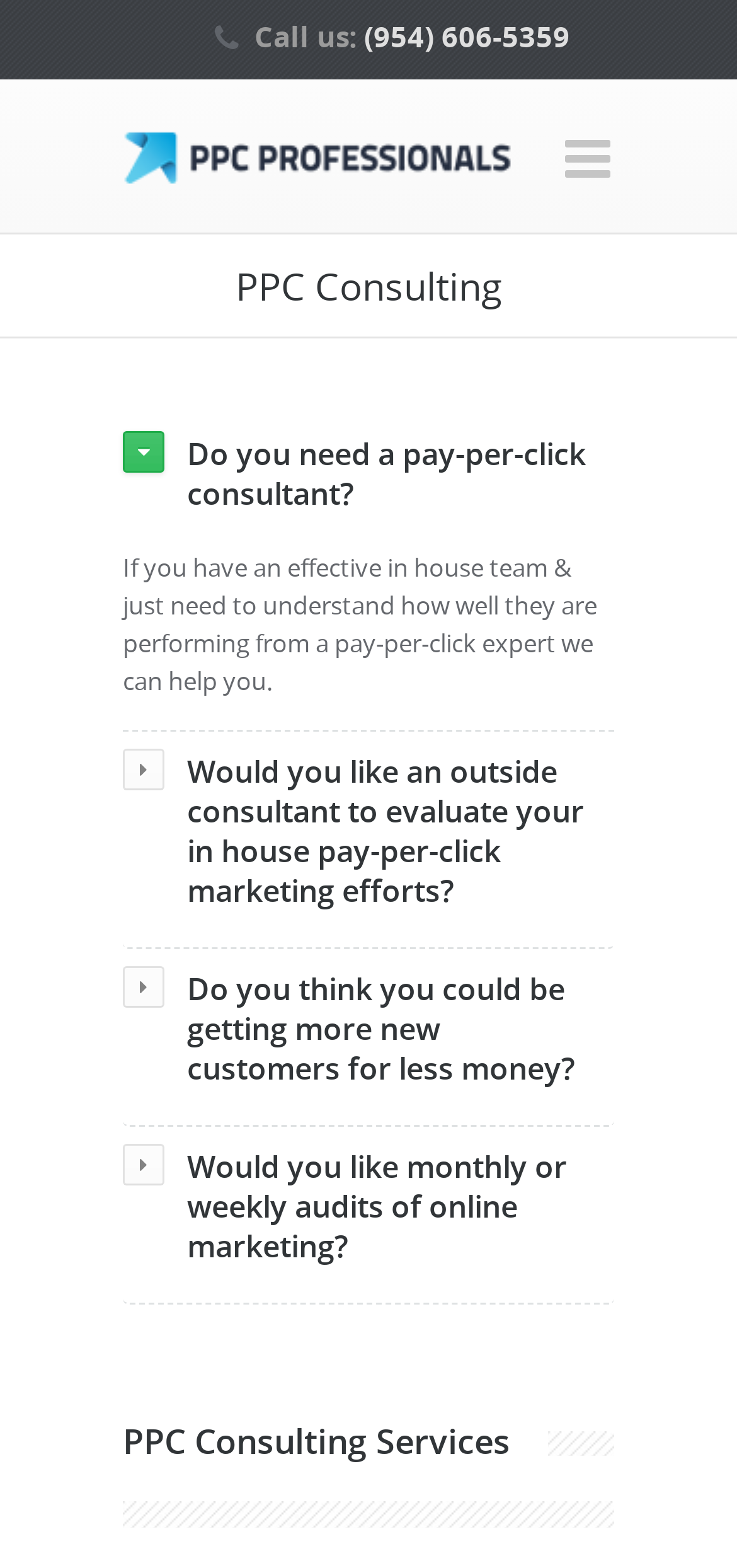What is the purpose of the PPC consulting service?
Can you provide an in-depth and detailed response to the question?

I inferred the purpose of the PPC consulting service by reading the heading elements that ask questions like 'Would you like an outside consultant to evaluate your in house pay-per-click marketing efforts?' and 'Do you think you could be getting more new customers for less money?'. These questions suggest that the service is meant to evaluate and improve in-house PPC marketing efforts.